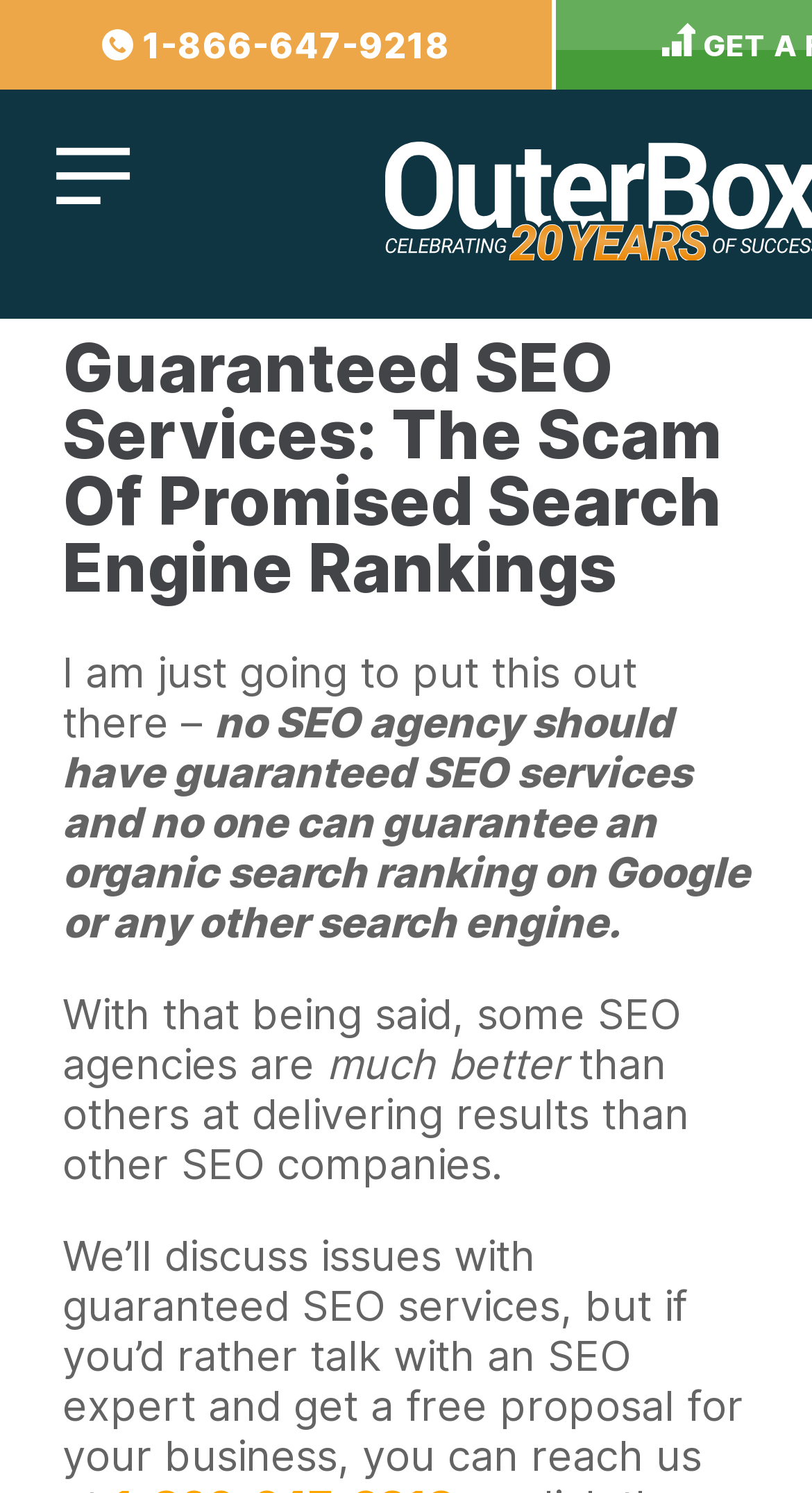What is the author's stance on guaranteed SEO services?
Refer to the screenshot and deliver a thorough answer to the question presented.

I inferred the author's stance by reading the StaticText elements which state 'no SEO agency should have guaranteed SEO services and no one can guarantee an organic search ranking on Google or any other search engine.' This suggests that the author is against the idea of guaranteed SEO services.